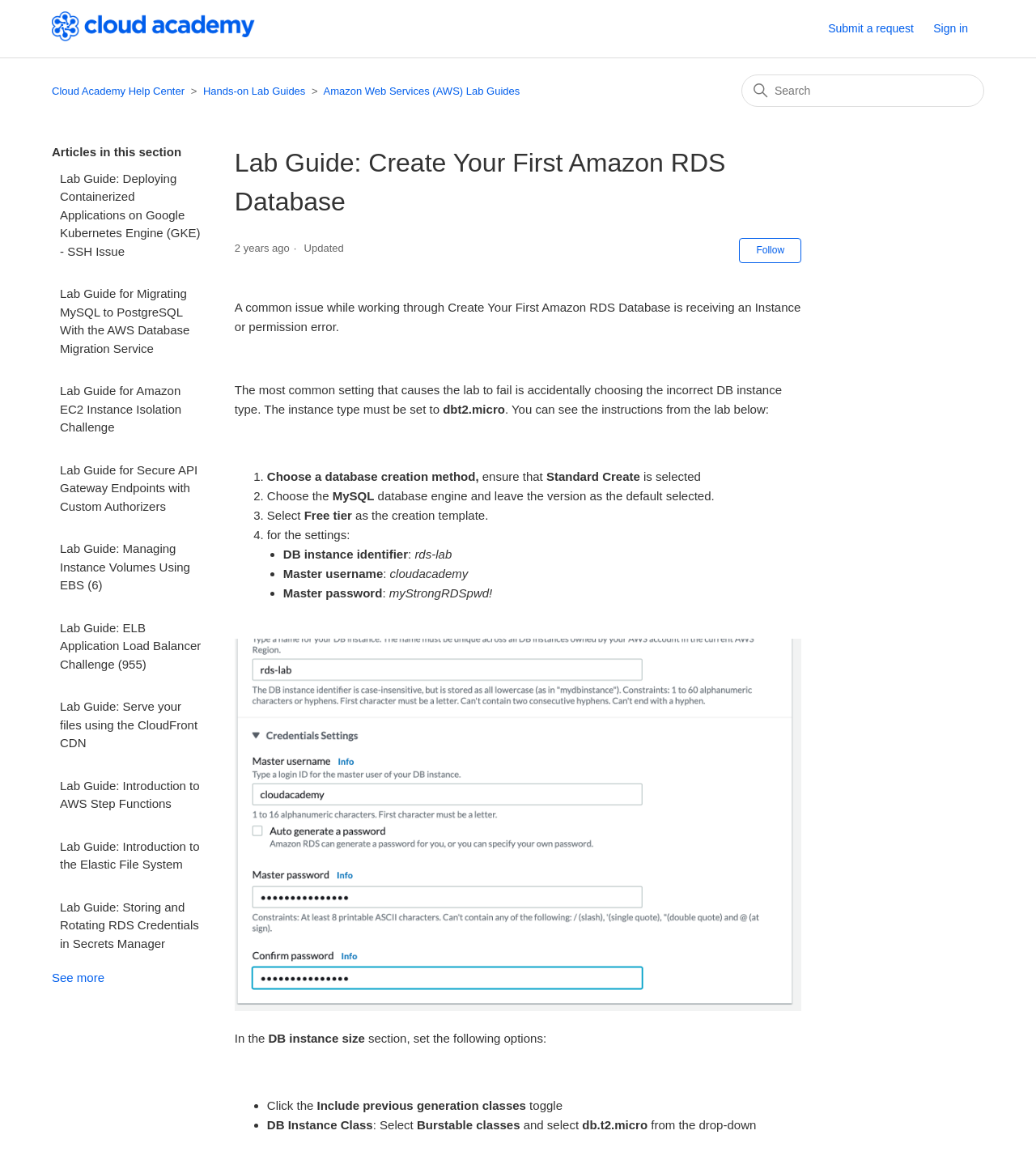Please identify the bounding box coordinates of the clickable region that I should interact with to perform the following instruction: "Click the 'Sign in' button". The coordinates should be expressed as four float numbers between 0 and 1, i.e., [left, top, right, bottom].

[0.901, 0.018, 0.95, 0.032]